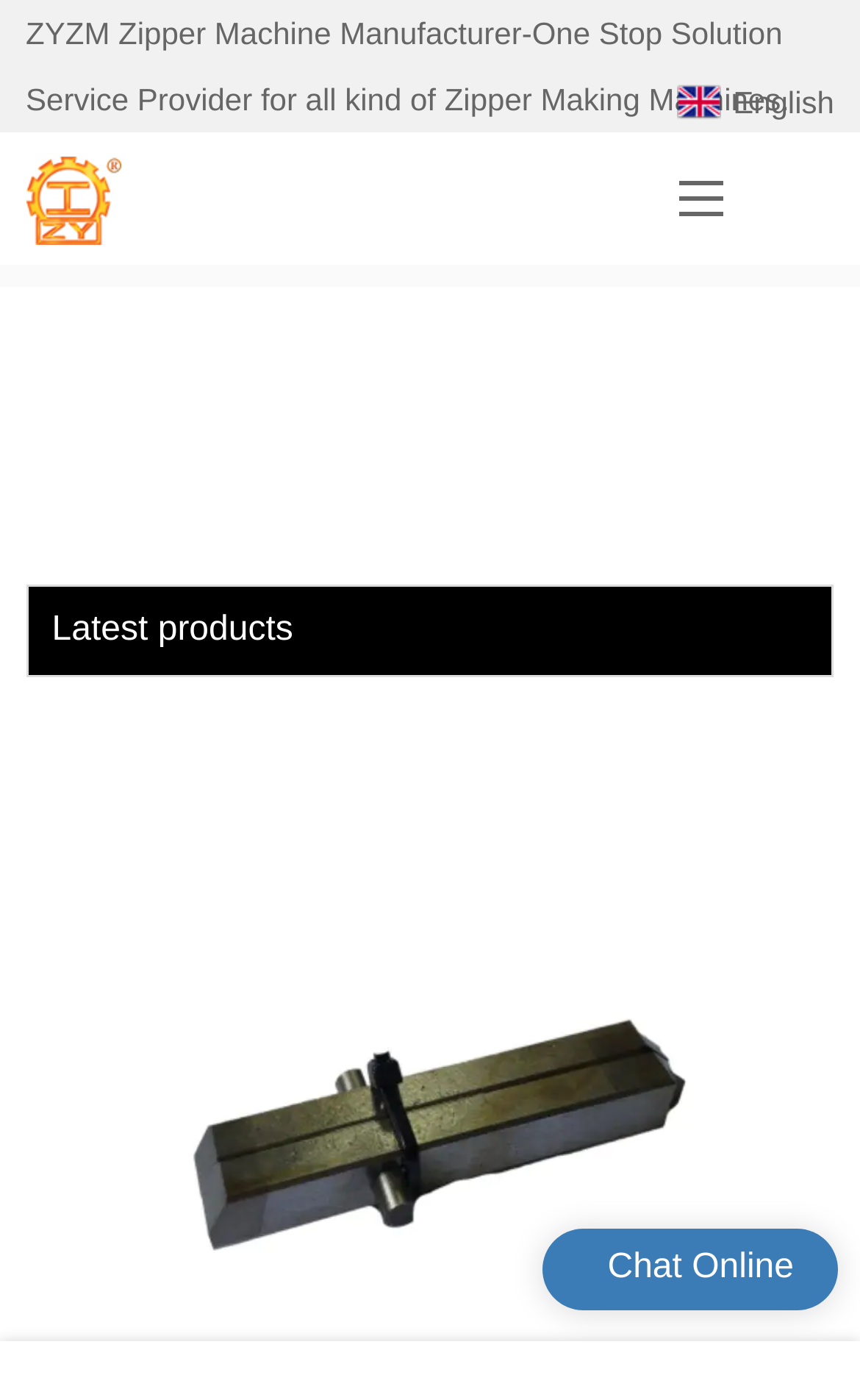Describe every aspect of the webpage in a detailed manner.

The webpage appears to be a website for a zipper machine manufacturer, ZYZM. At the top-left corner, there is a logo image with a link to the homepage. Next to the logo, the company name "ZYZM Zipper Machine Manufacturer" is displayed, along with a tagline describing the company as a "One Stop Solution Service Provider for all kind of Zipper Making Machines." 

To the right of the company name, there is a language selection option, with "English" currently selected. Below the company name, there is an empty button with no text. 

On the top-right corner, there is a link to the company's name, "ZYZM". 

Further down the page, there is a section labeled "Latest products". 

At the bottom of the page, there is a "Chat Online" button, likely for customer support or inquiries. 

Initially, the page displays a "loading" message, which is eventually replaced with the actual content.